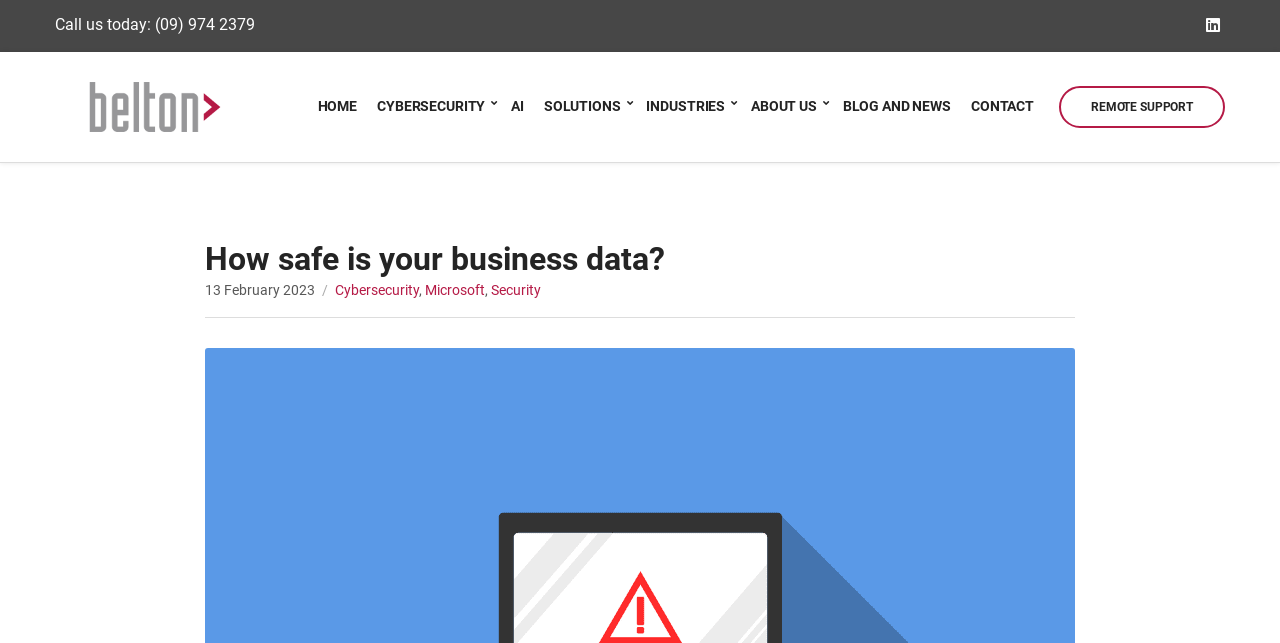Please locate the clickable area by providing the bounding box coordinates to follow this instruction: "Read the blog".

[0.658, 0.136, 0.743, 0.197]